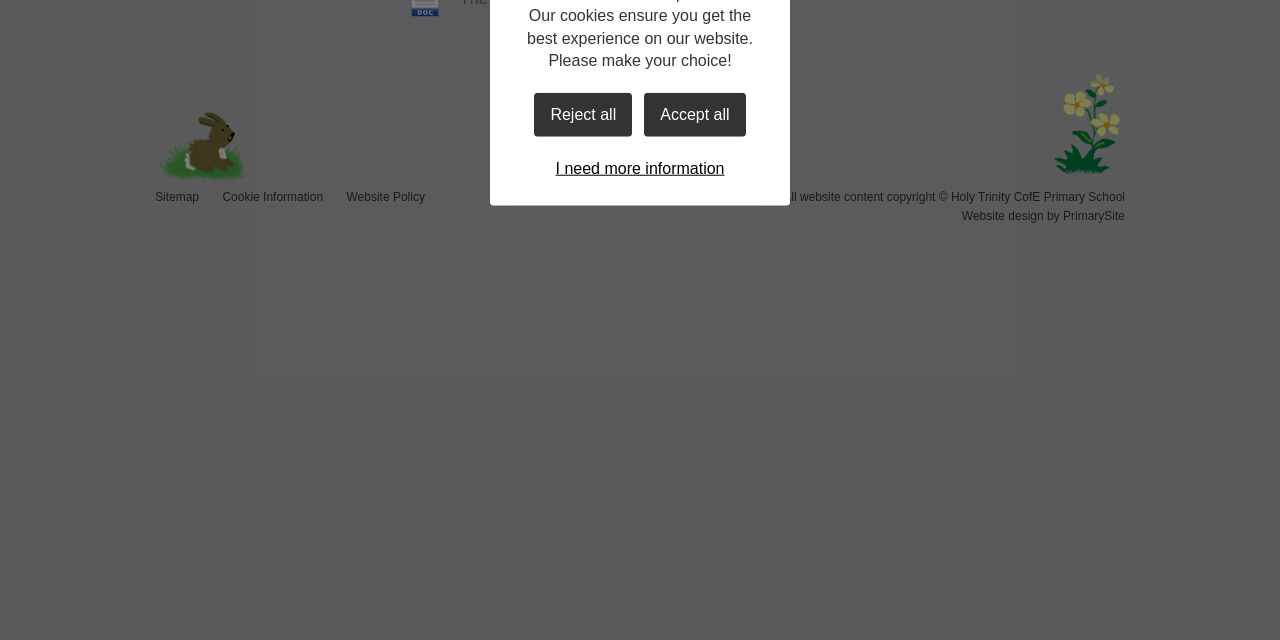Ascertain the bounding box coordinates for the UI element detailed here: "Cookie Information". The coordinates should be provided as [left, top, right, bottom] with each value being a float between 0 and 1.

[0.174, 0.297, 0.252, 0.319]